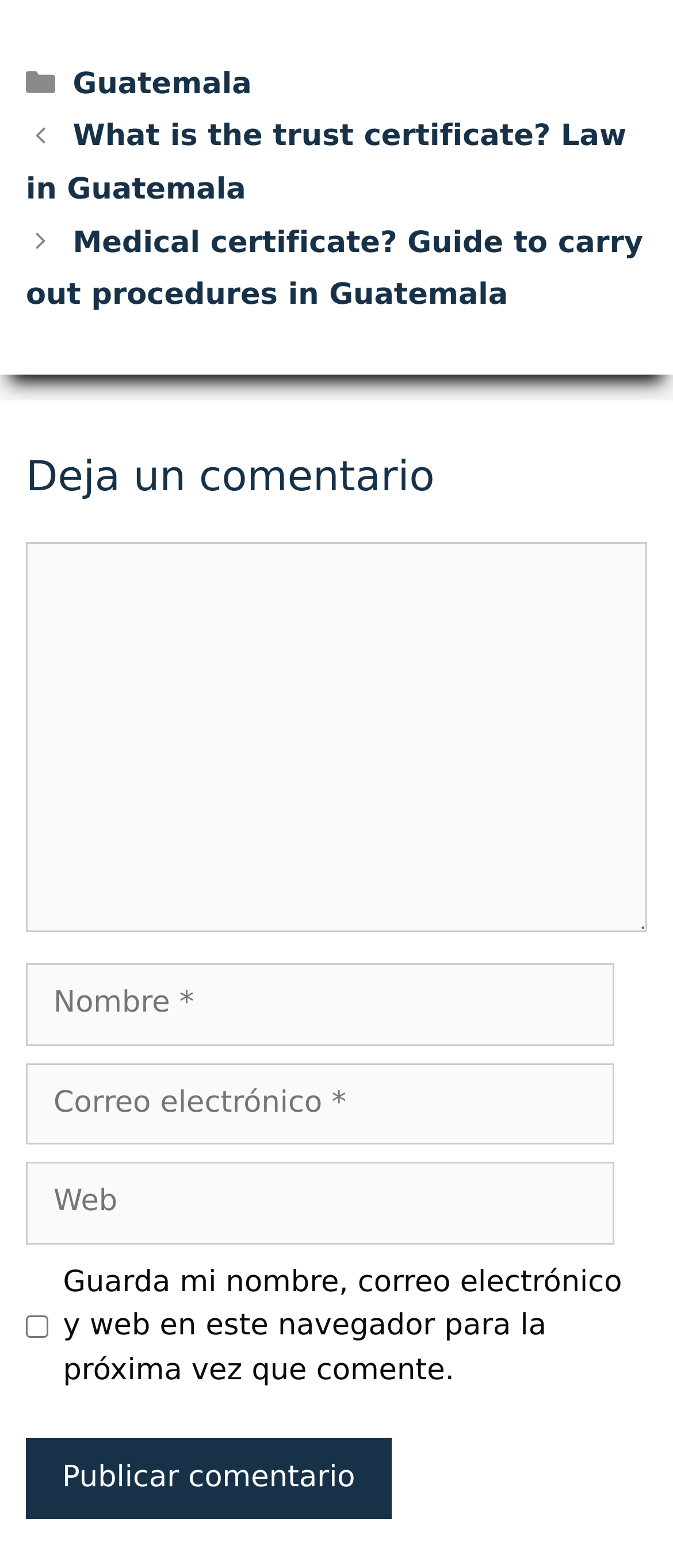Indicate the bounding box coordinates of the element that needs to be clicked to satisfy the following instruction: "Visit the Beyond Blue Facebook page". The coordinates should be four float numbers between 0 and 1, i.e., [left, top, right, bottom].

None